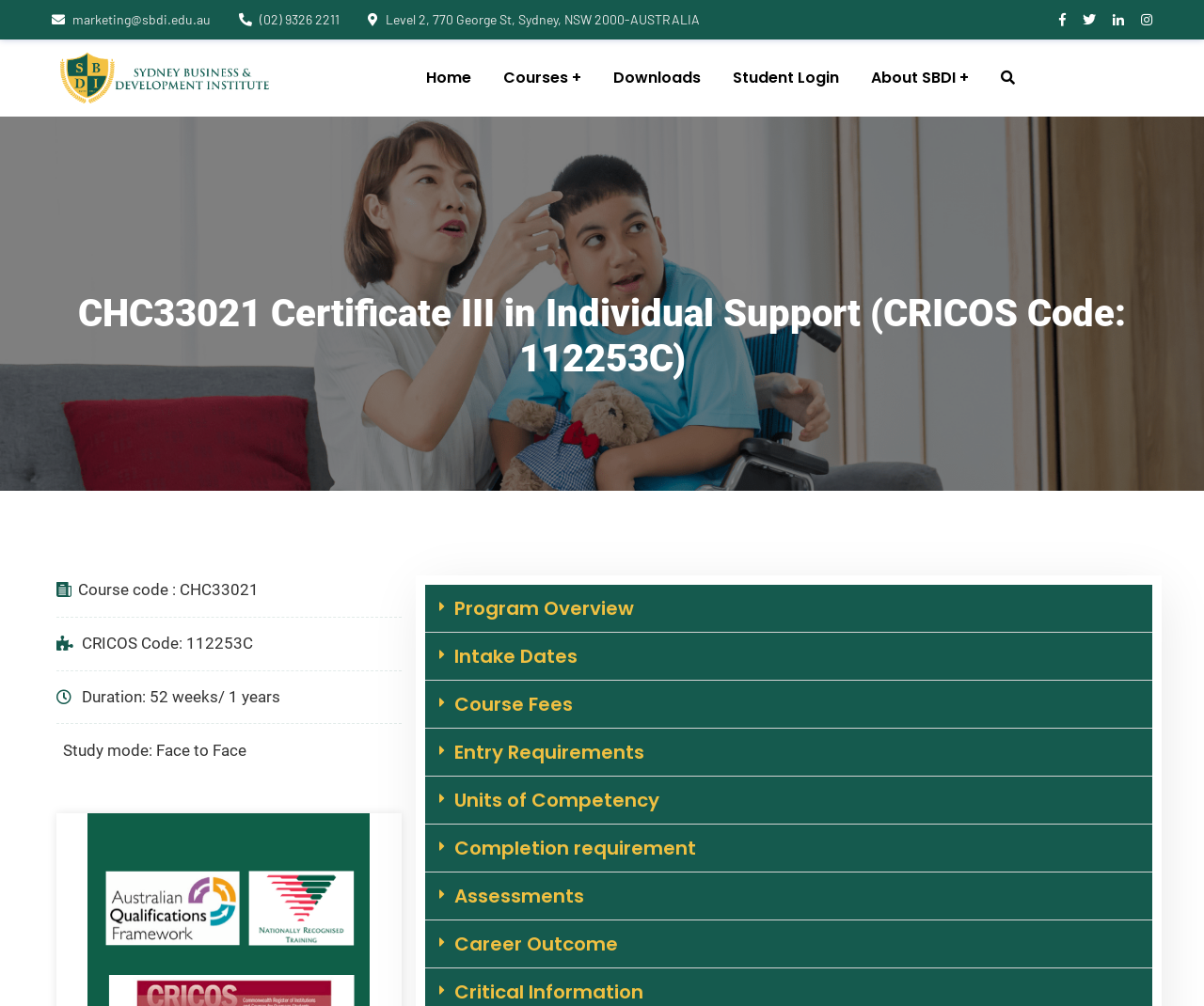Provide a brief response to the question using a single word or phrase: 
What is the CRICOS code for this certificate?

112253C